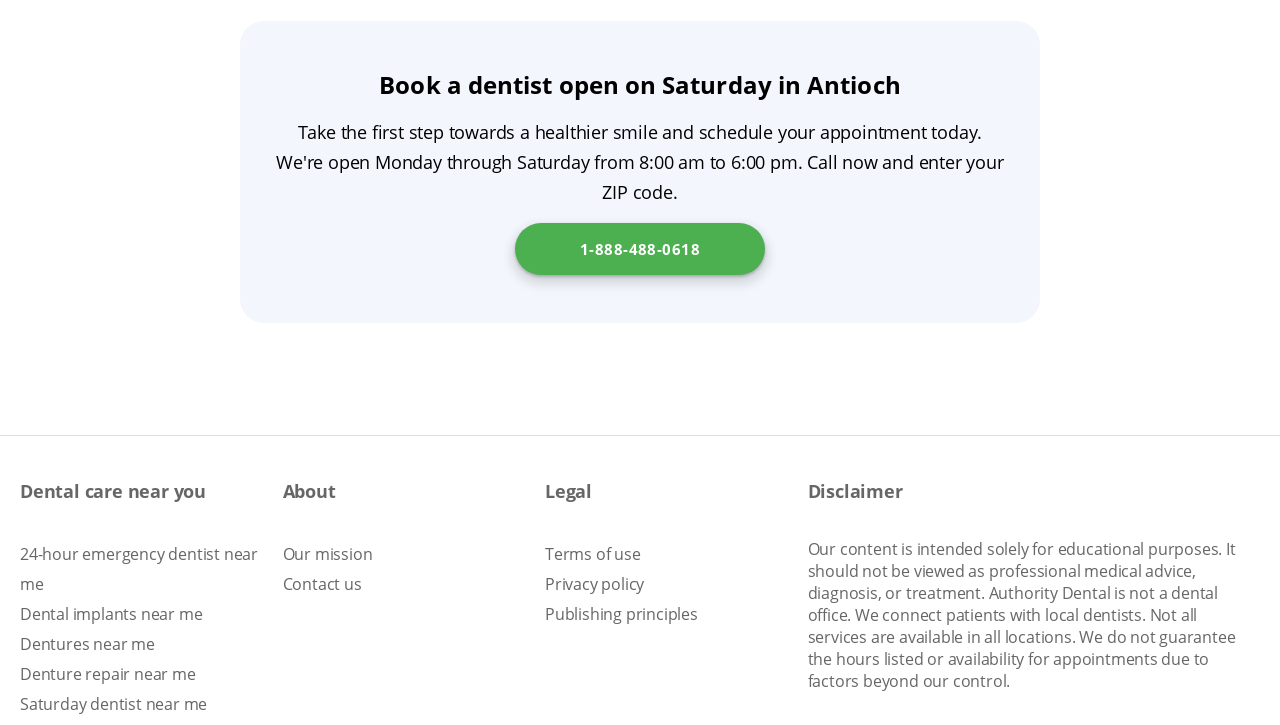Determine the bounding box coordinates for the UI element with the following description: "Dental implants near me". The coordinates should be four float numbers between 0 and 1, represented as [left, top, right, bottom].

[0.016, 0.832, 0.158, 0.863]